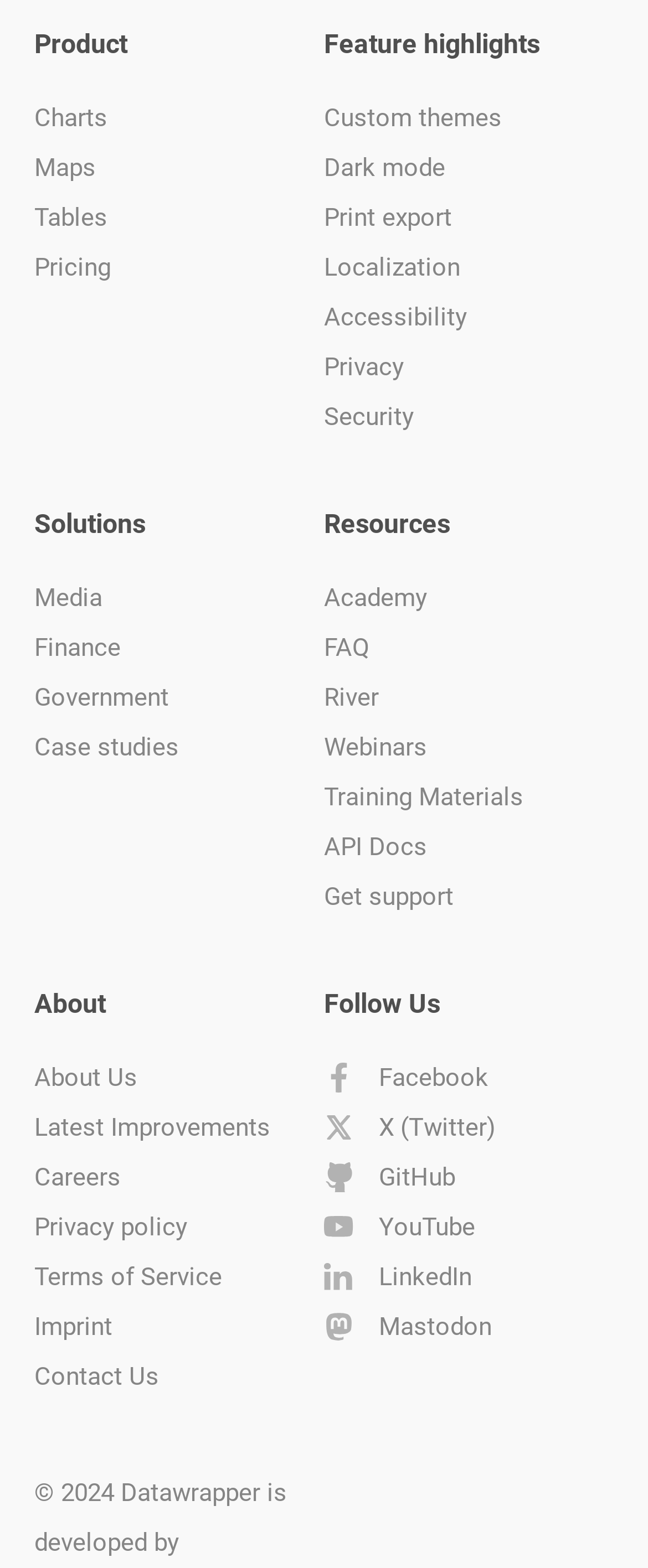Identify the bounding box coordinates of the section that should be clicked to achieve the task described: "Click on Charts".

[0.053, 0.06, 0.5, 0.091]